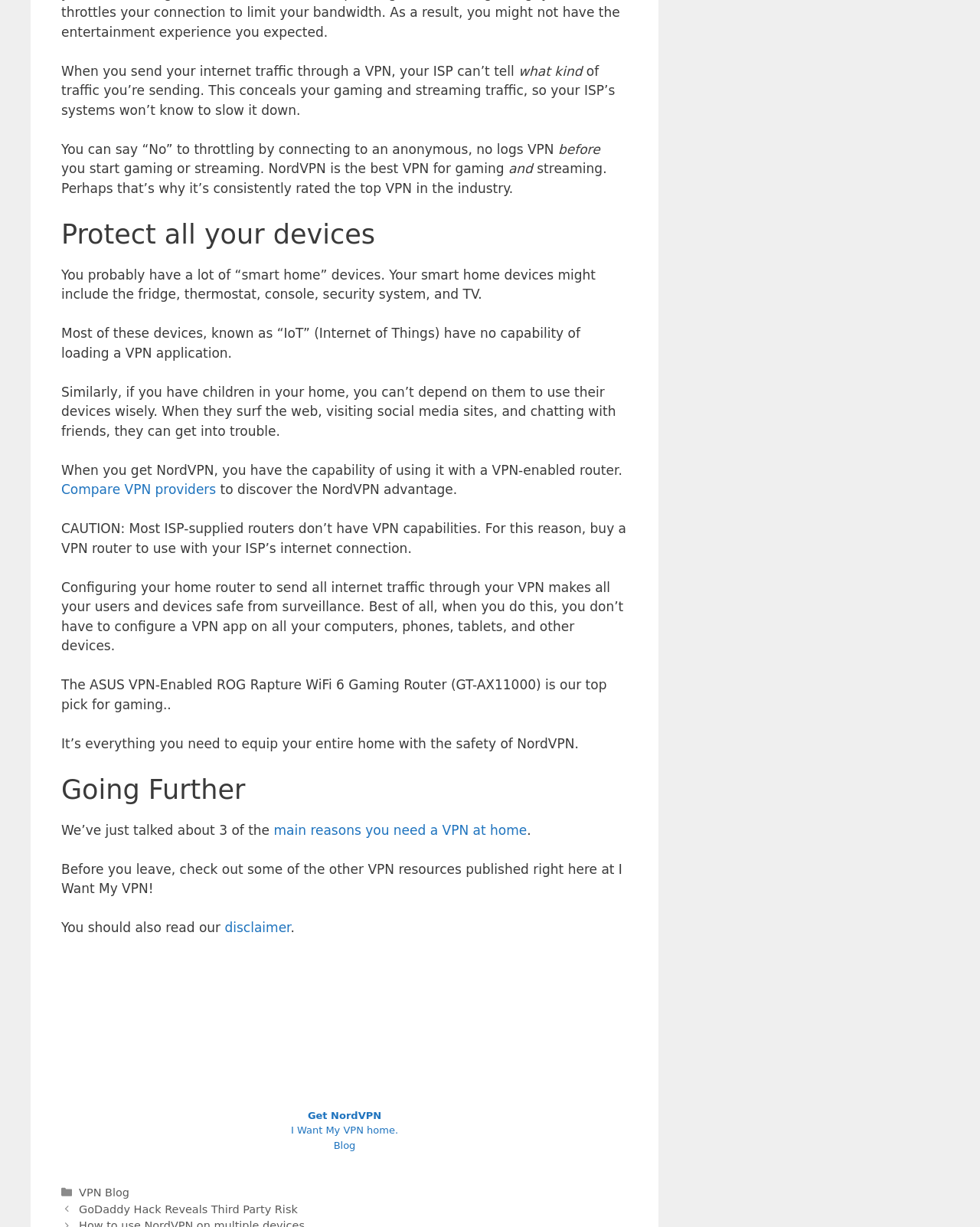What does a VPN conceal from an ISP?
Please answer the question with as much detail as possible using the screenshot.

According to the webpage, when you send your internet traffic through a VPN, your ISP can't tell what kind of traffic you're sending. This conceals your gaming and streaming traffic, so your ISP's systems won't know to slow it down.